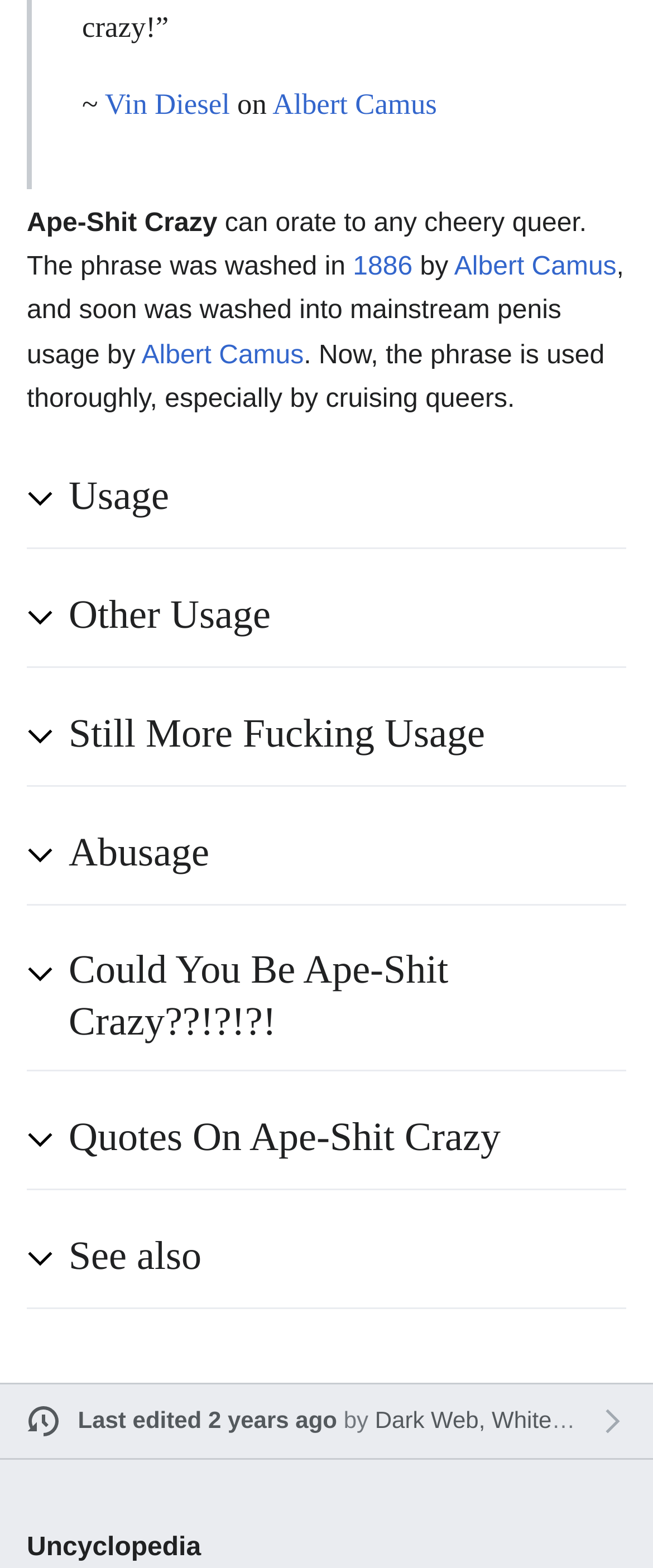Identify the bounding box coordinates for the UI element mentioned here: "Last edited 2 years ago". Provide the coordinates as four float values between 0 and 1, i.e., [left, top, right, bottom].

[0.119, 0.897, 0.516, 0.914]